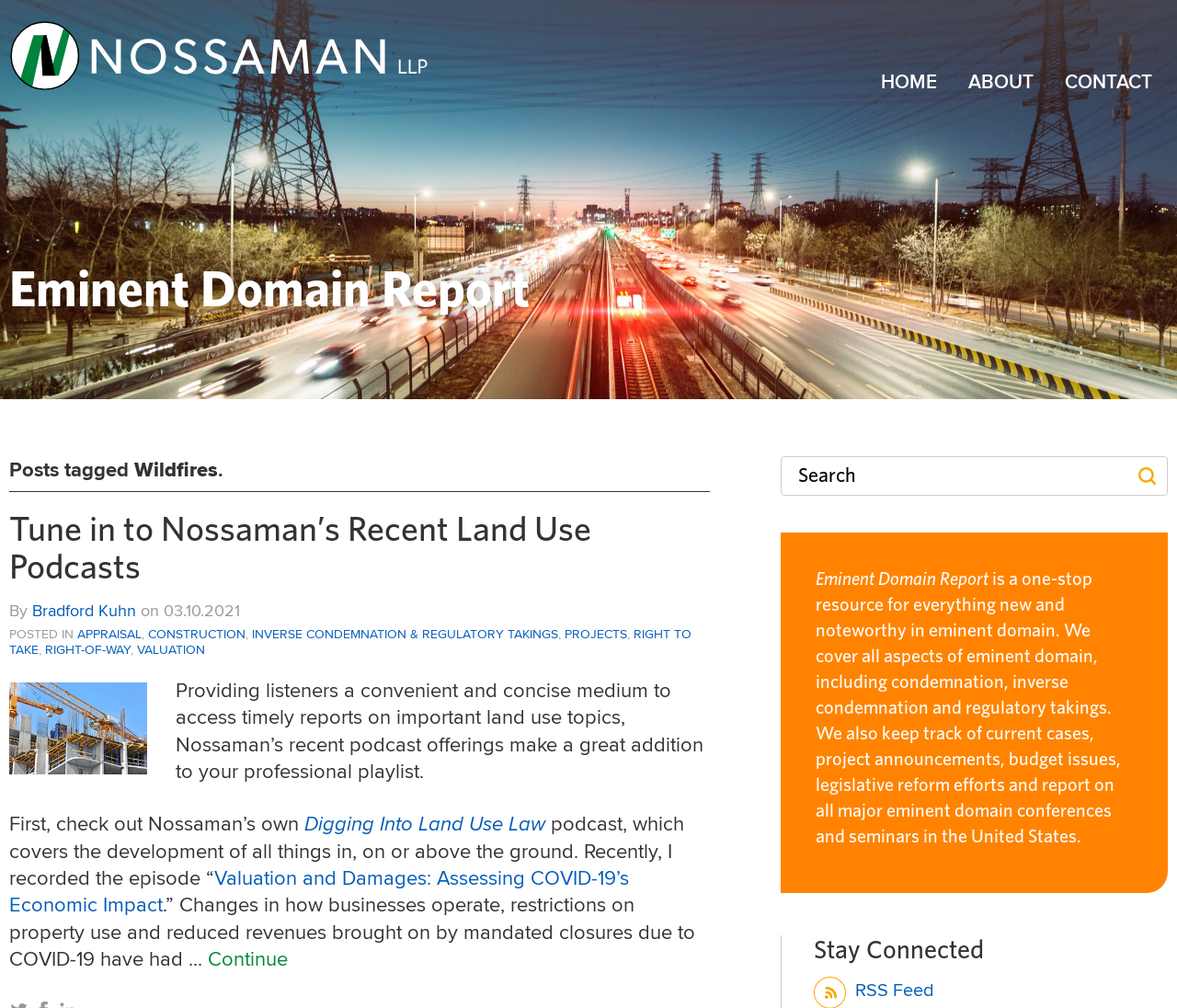Locate the UI element described as follows: "parent_node: Search name="keyword"". Return the bounding box coordinates as four float numbers between 0 and 1 in the order [left, top, right, bottom].

[0.664, 0.454, 0.959, 0.491]